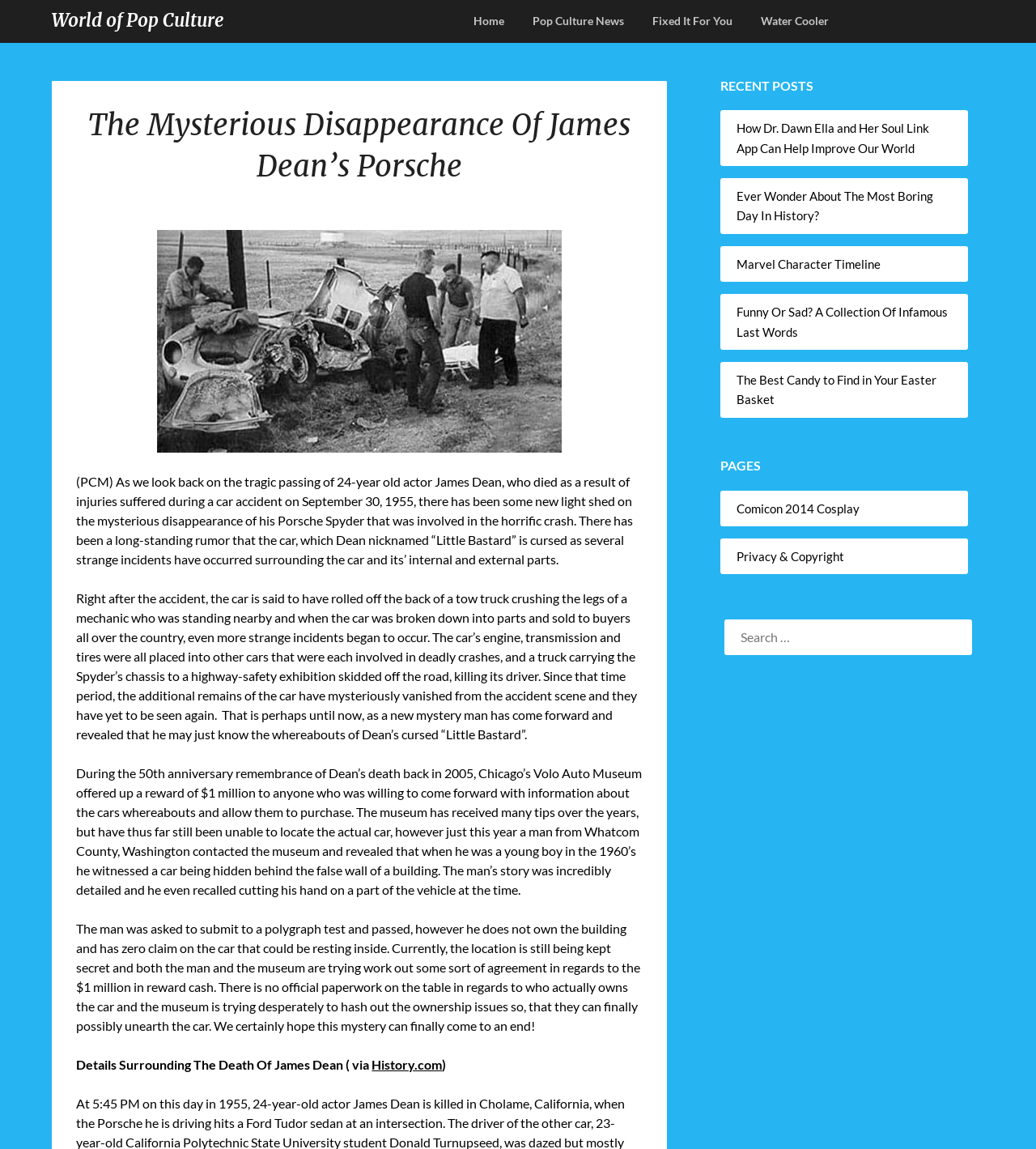Extract the bounding box of the UI element described as: "World of Pop Culture".

[0.05, 0.006, 0.216, 0.031]